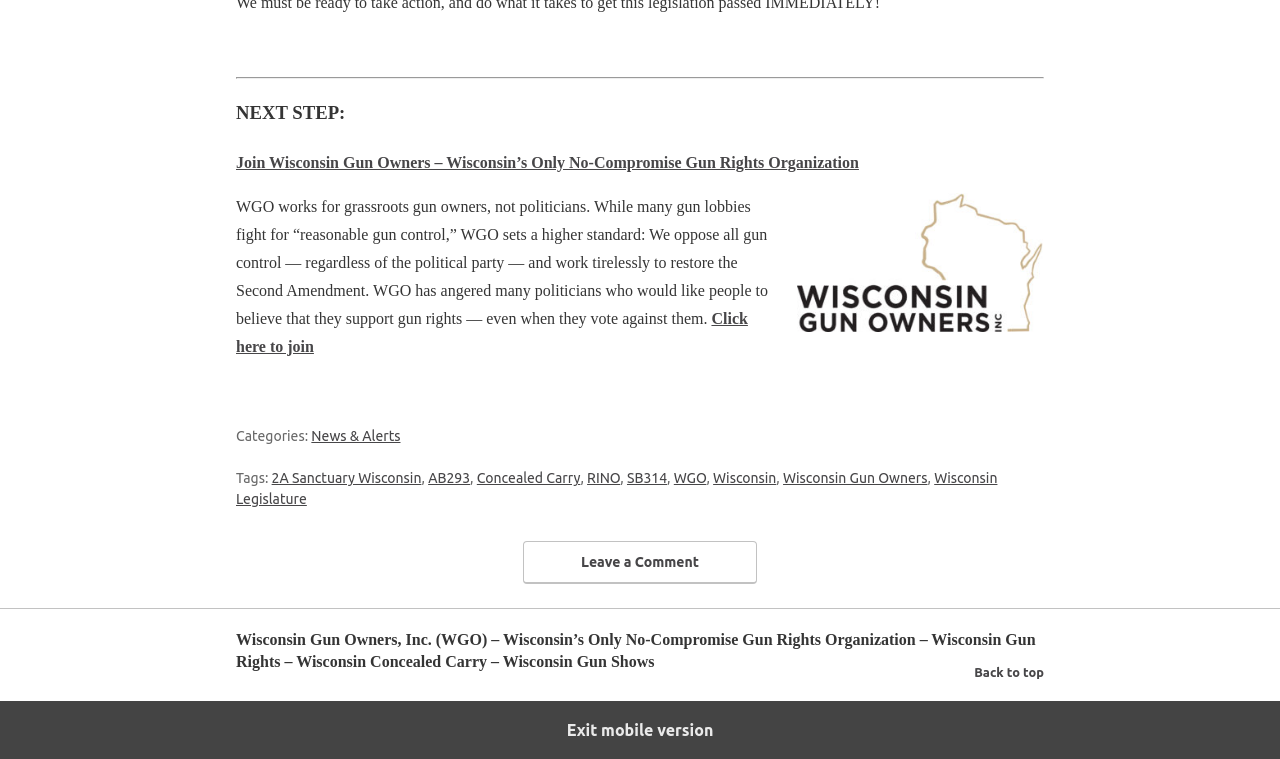What is the topic of the webpage?
Analyze the image and provide a thorough answer to the question.

The topic of the webpage can be inferred from the heading element with the bounding box coordinates [0.184, 0.829, 0.816, 0.887], which mentions 'Wisconsin Gun Rights' and 'Wisconsin Concealed Carry'.